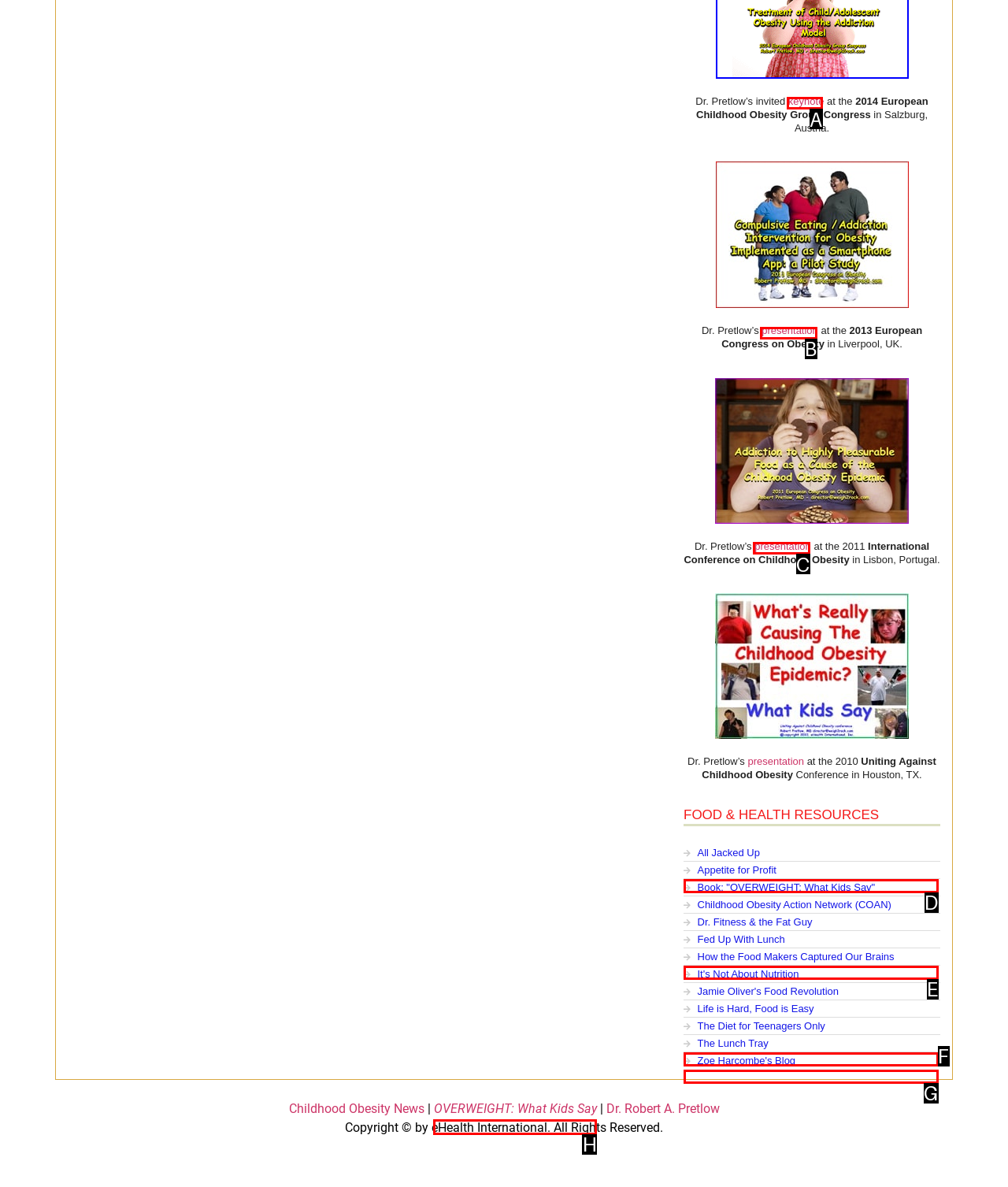Identify the HTML element I need to click to complete this task: view Dr. Pretlow’s keynote Provide the option's letter from the available choices.

A